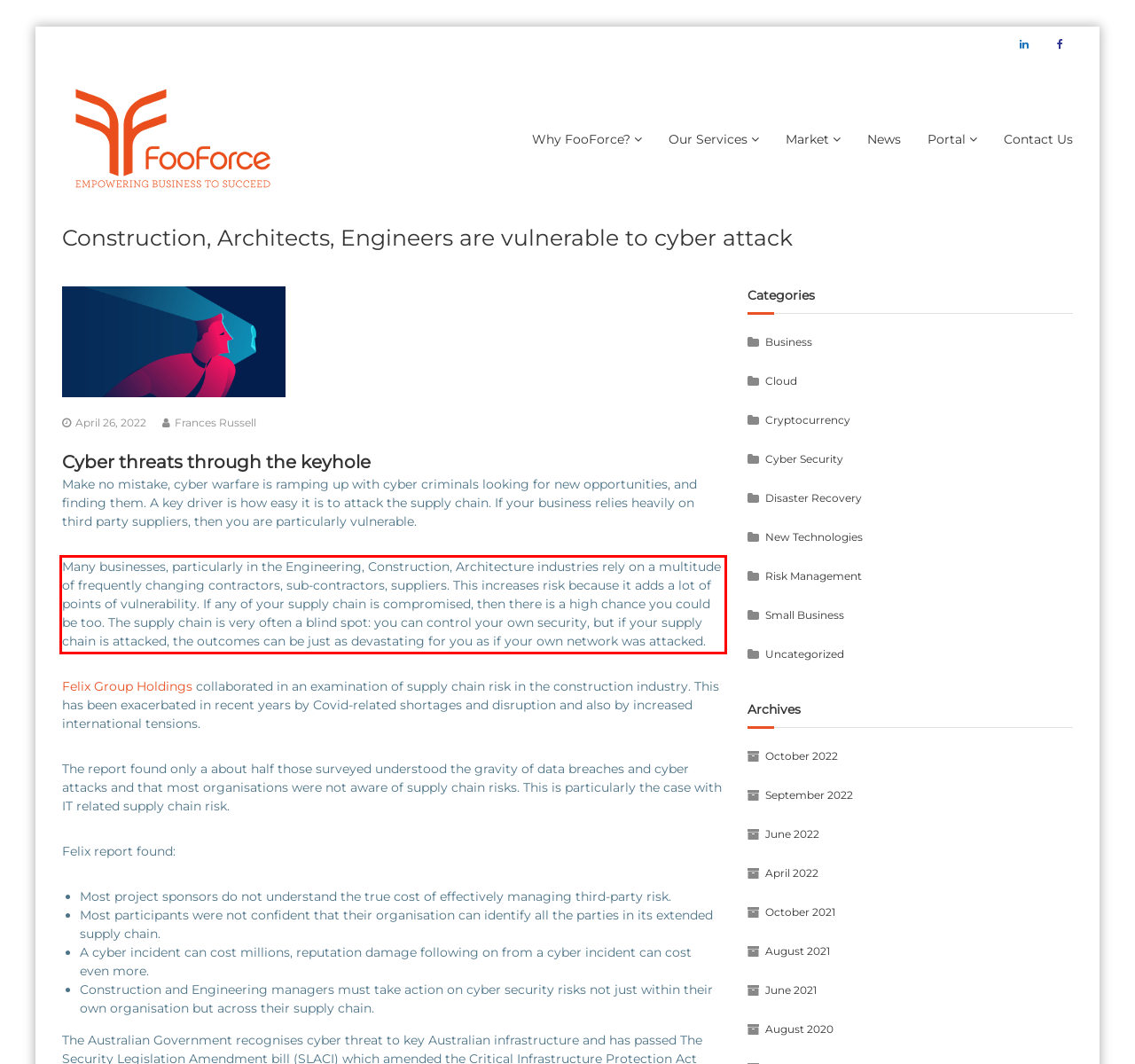With the given screenshot of a webpage, locate the red rectangle bounding box and extract the text content using OCR.

Many businesses, particularly in the Engineering, Construction, Architecture industries rely on a multitude of frequently changing contractors, sub-contractors, suppliers. This increases risk because it adds a lot of points of vulnerability. If any of your supply chain is compromised, then there is a high chance you could be too. The supply chain is very often a blind spot: you can control your own security, but if your supply chain is attacked, the outcomes can be just as devastating for you as if your own network was attacked.